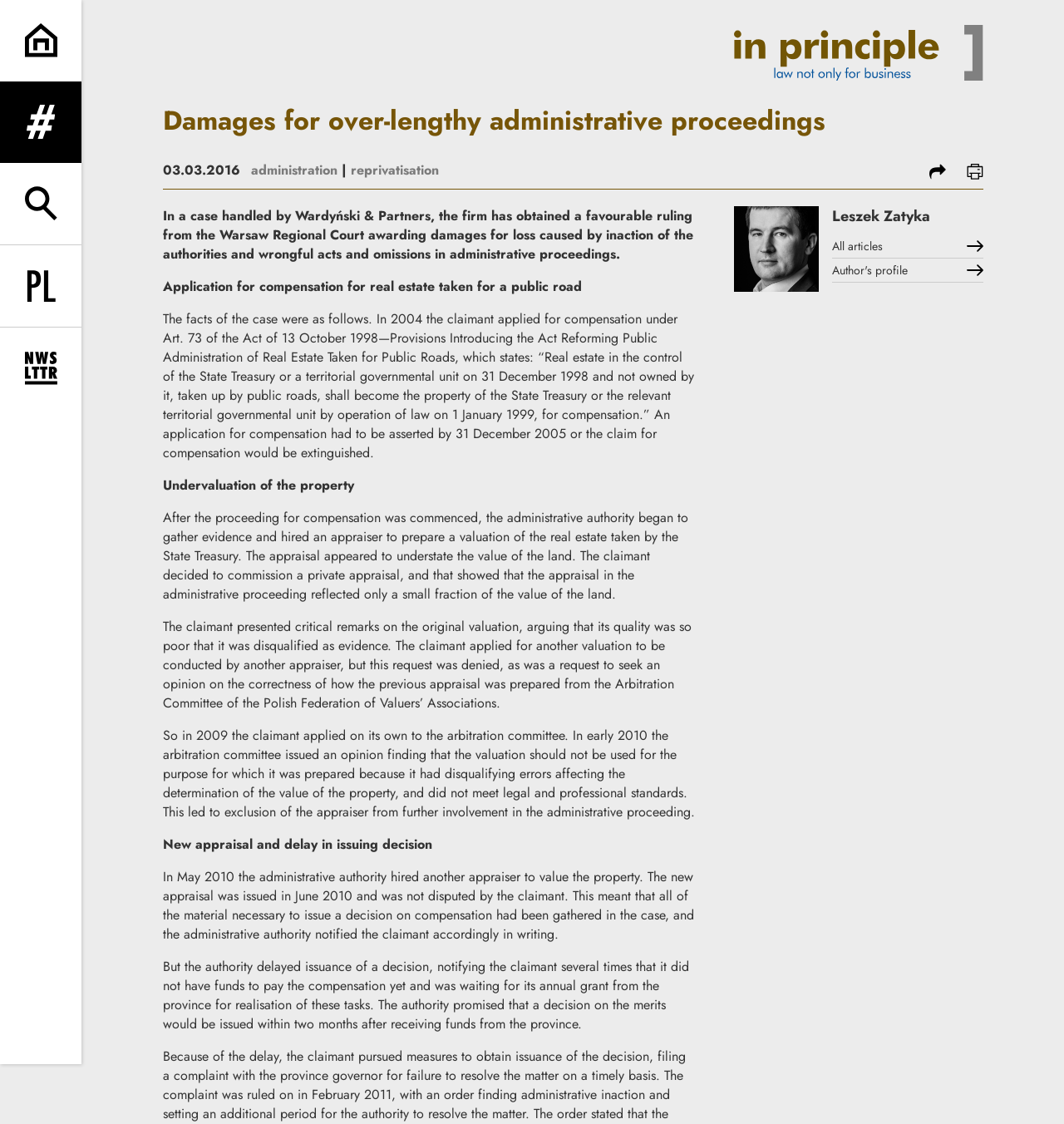What is the language of the webpage?
Analyze the screenshot and provide a detailed answer to the question.

The language of the webpage can be determined by looking at the text content of the webpage. The text is written in English, and there is also a link to 'Change language to PL' which suggests that the webpage is available in multiple languages, but the default language is English.